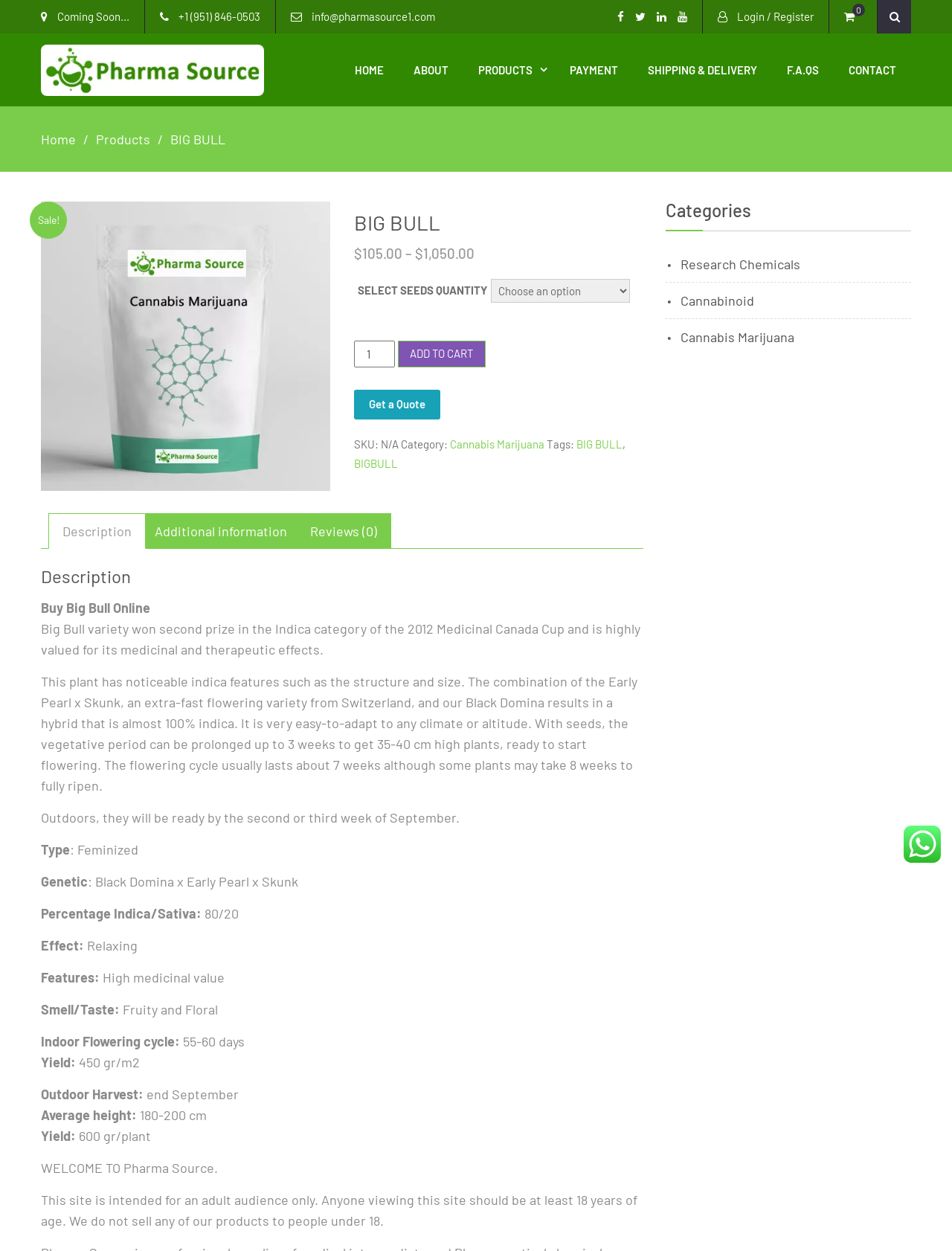What is the effect of BIG BULL?
Using the information from the image, provide a comprehensive answer to the question.

The effect of BIG BULL can be found on the webpage by looking at the product description section, where it is listed as 'Effect: Relaxing'.